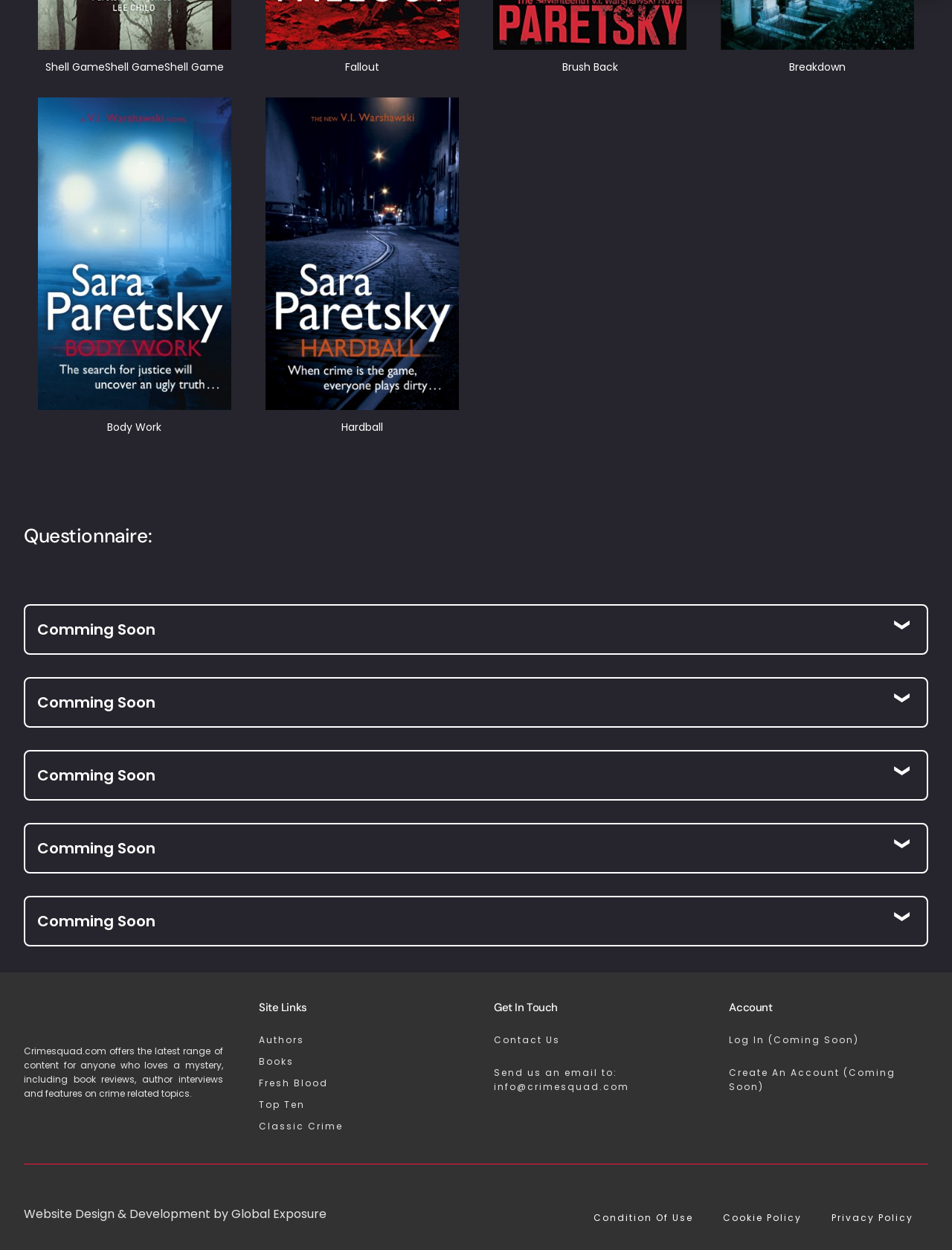Find the bounding box coordinates of the element's region that should be clicked in order to follow the given instruction: "View the 'Condition Of Use' page". The coordinates should consist of four float numbers between 0 and 1, i.e., [left, top, right, bottom].

[0.608, 0.955, 0.744, 0.993]